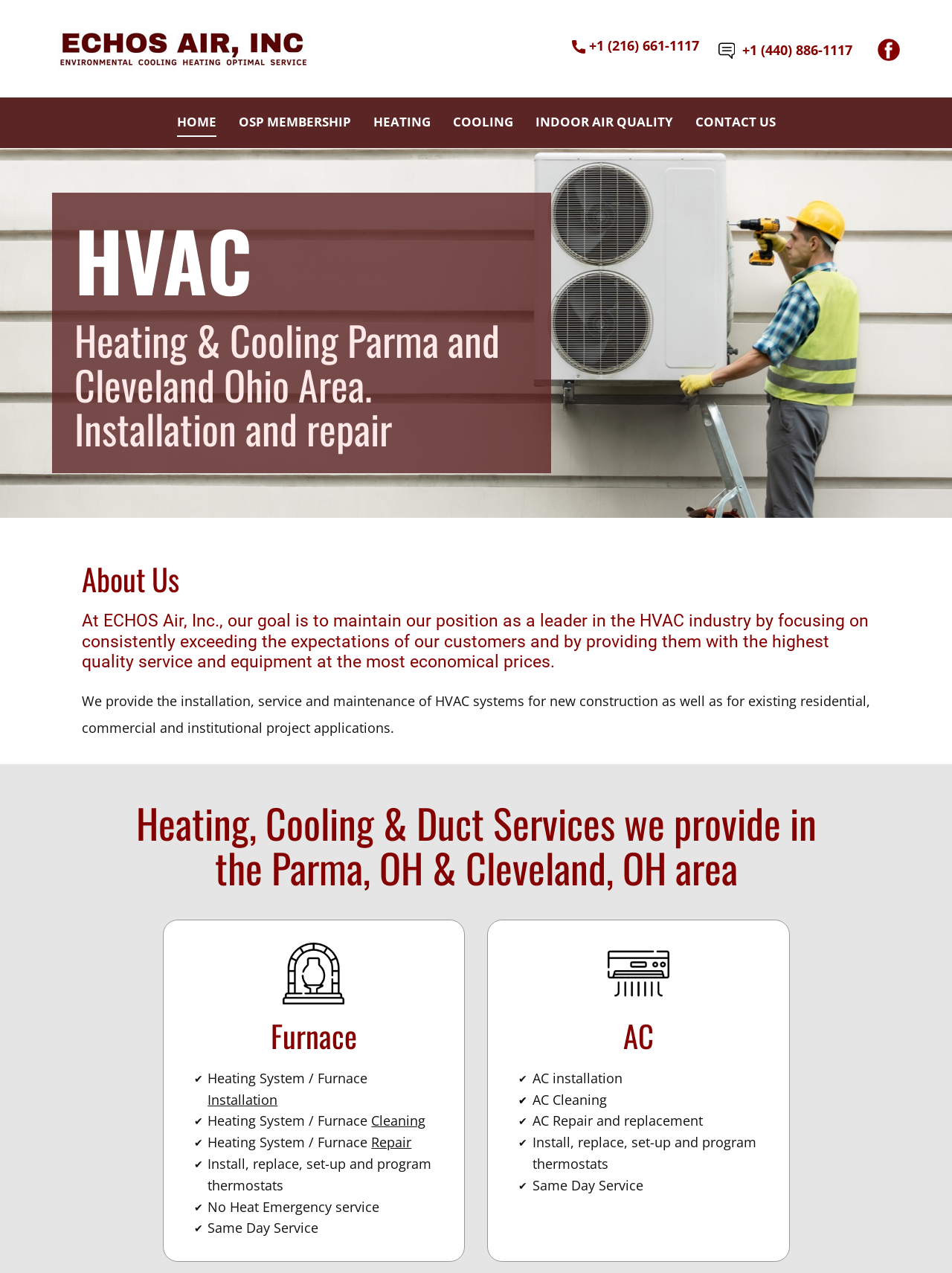Answer the question below using just one word or a short phrase: 
What is the benefit of choosing ECHOS Air, Inc.?

Highest quality service at economical prices